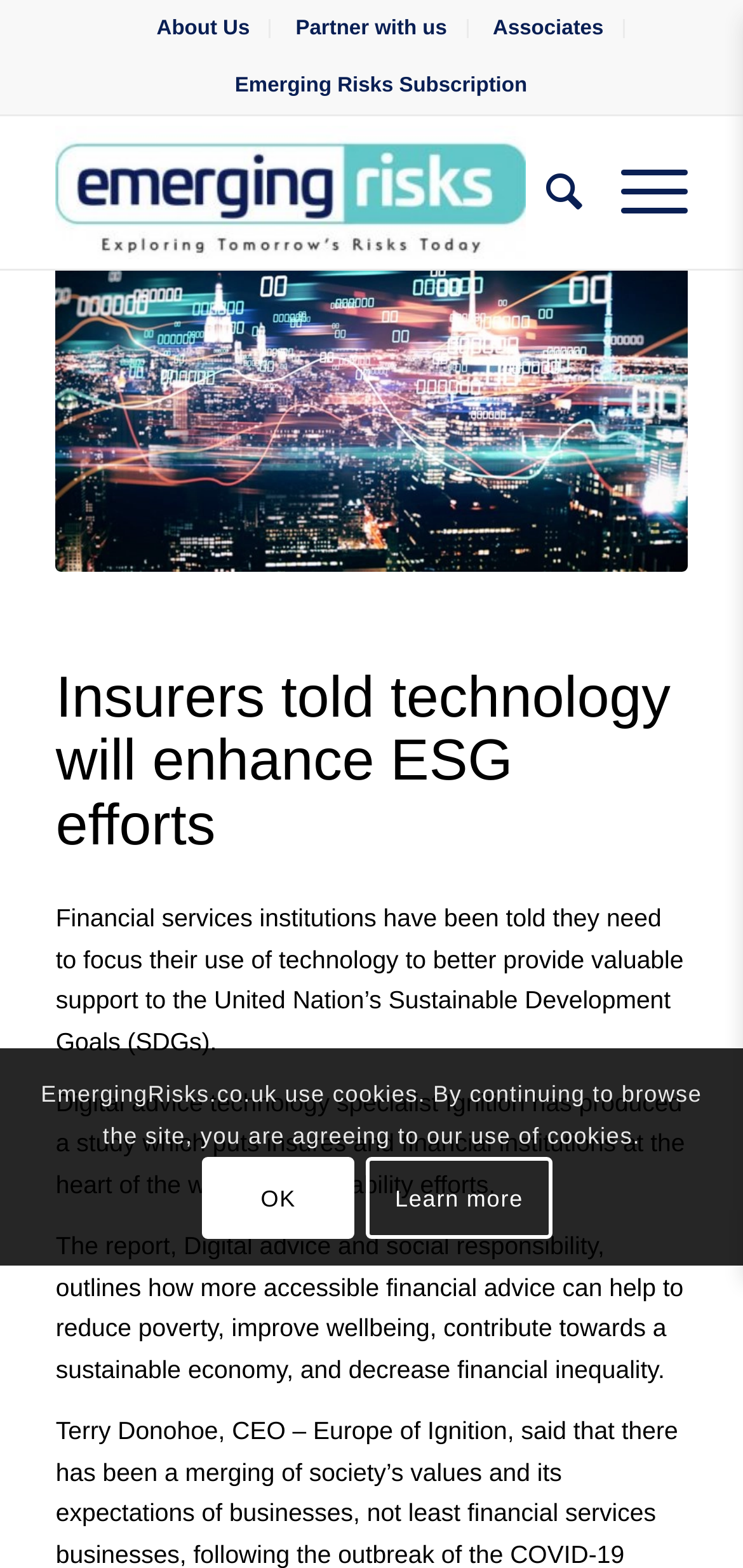Please locate the bounding box coordinates of the element that needs to be clicked to achieve the following instruction: "Click Menu". The coordinates should be four float numbers between 0 and 1, i.e., [left, top, right, bottom].

[0.784, 0.074, 0.925, 0.171]